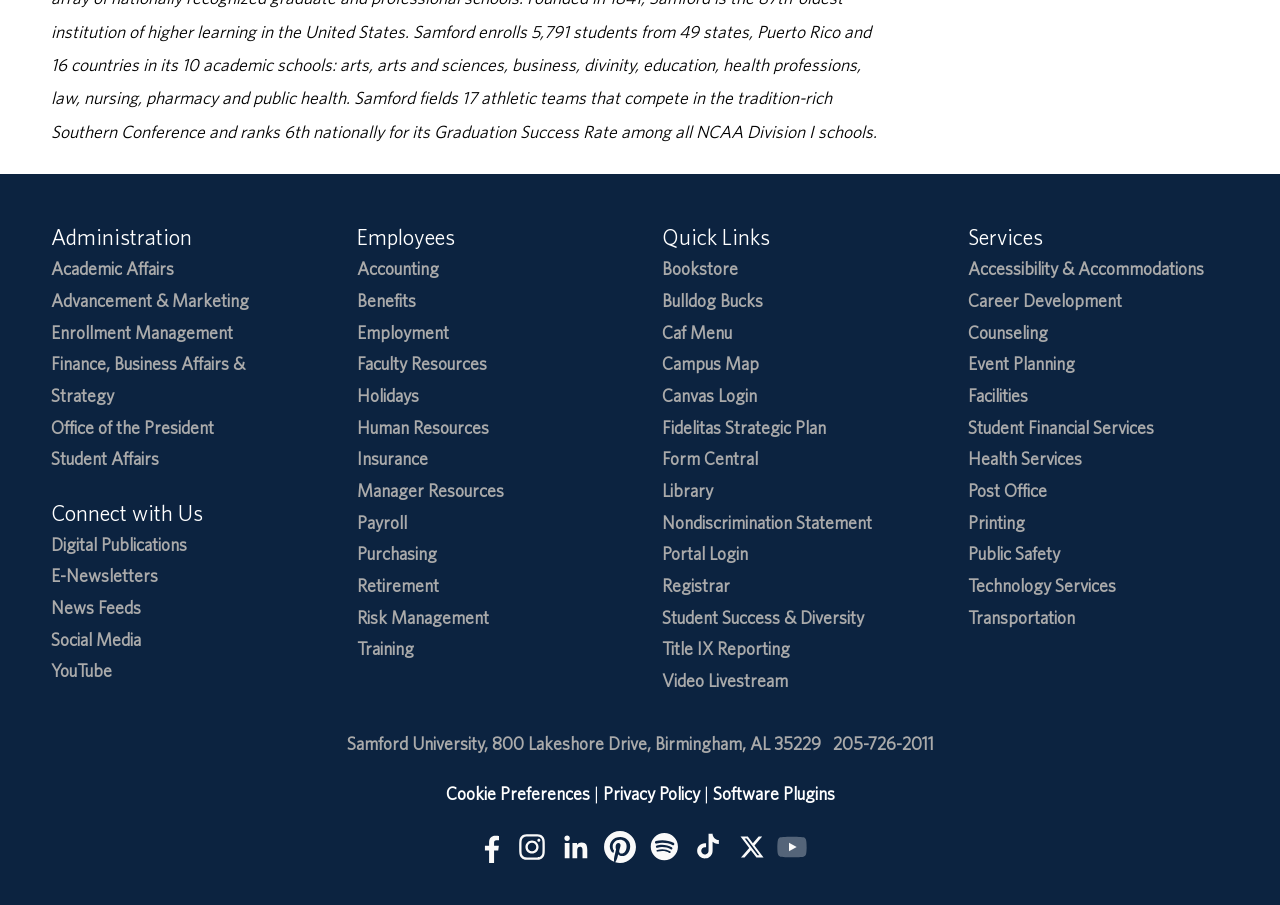Determine the bounding box coordinates of the clickable region to carry out the instruction: "Click on Academic Affairs".

[0.04, 0.285, 0.136, 0.308]